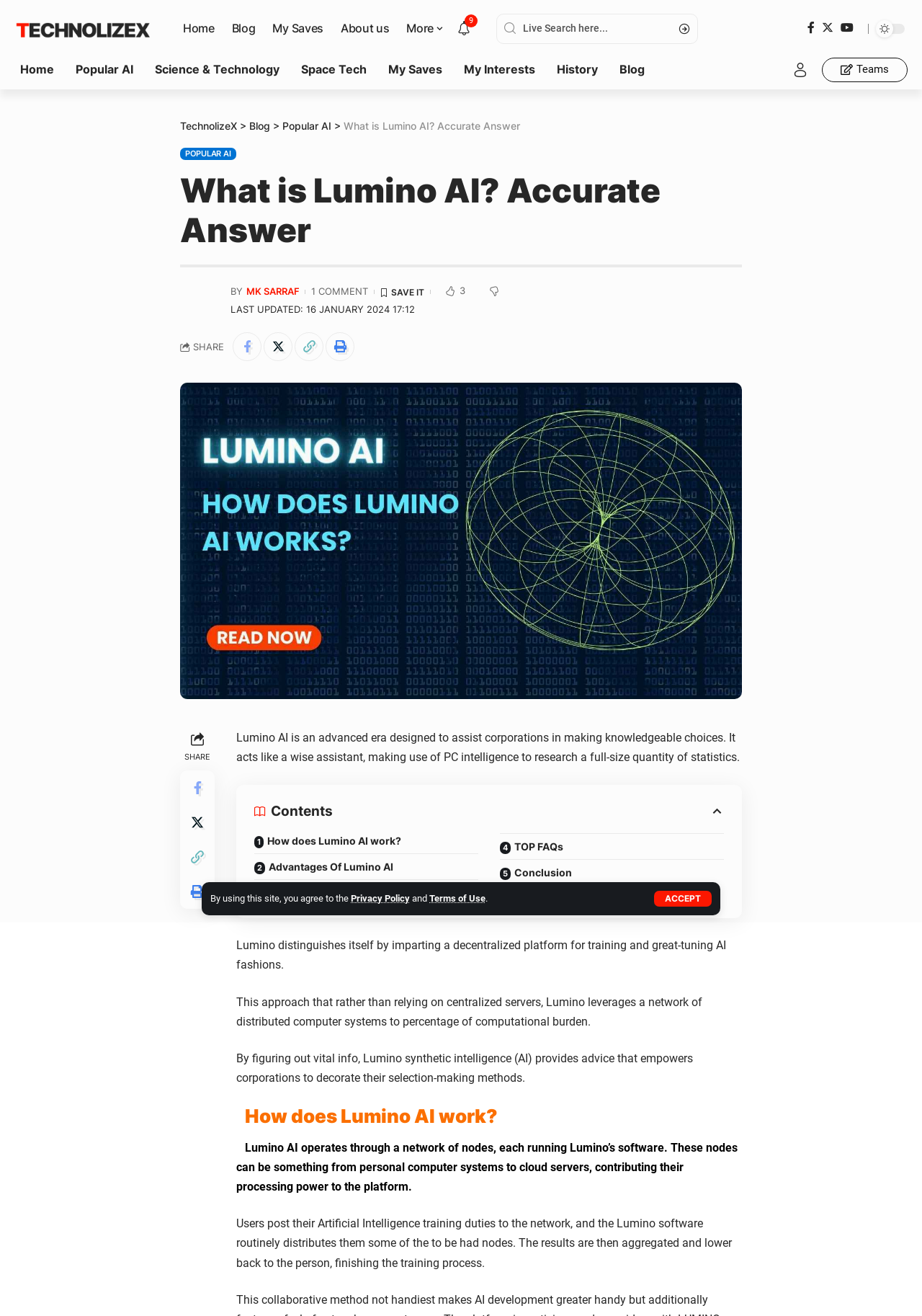How many social media links are there in the top right corner?
Answer the question using a single word or phrase, according to the image.

3